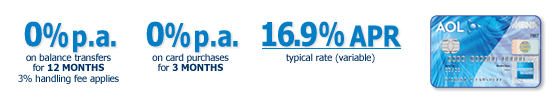What is the handling fee for balance transfers?
Based on the content of the image, thoroughly explain and answer the question.

The advertisement specifies that a 3% handling fee applies to balance transfers, which is an important detail to consider when evaluating the credit card offer.